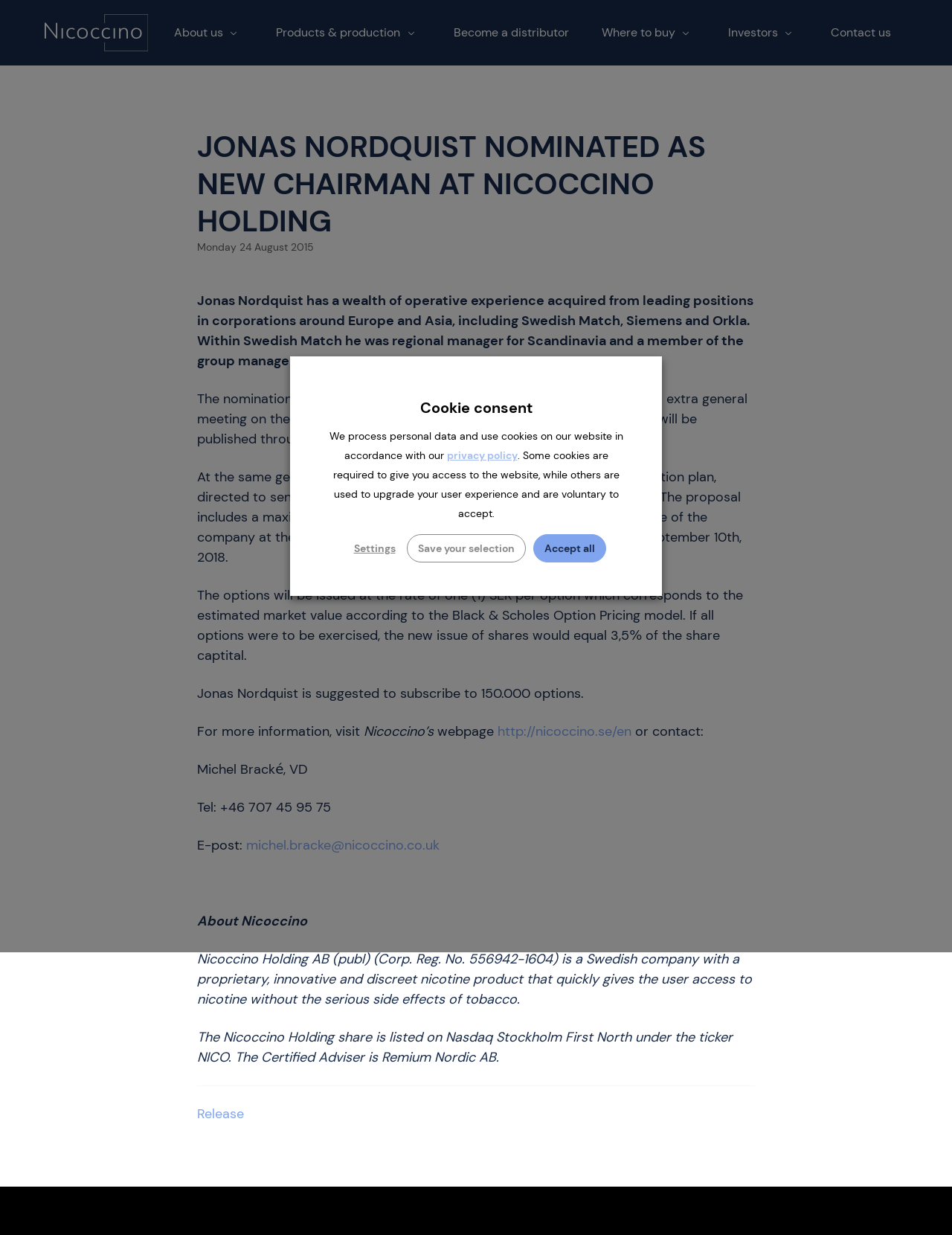Provide a one-word or one-phrase answer to the question:
What is the ticker symbol of Nicoccino Holding's share?

NICO